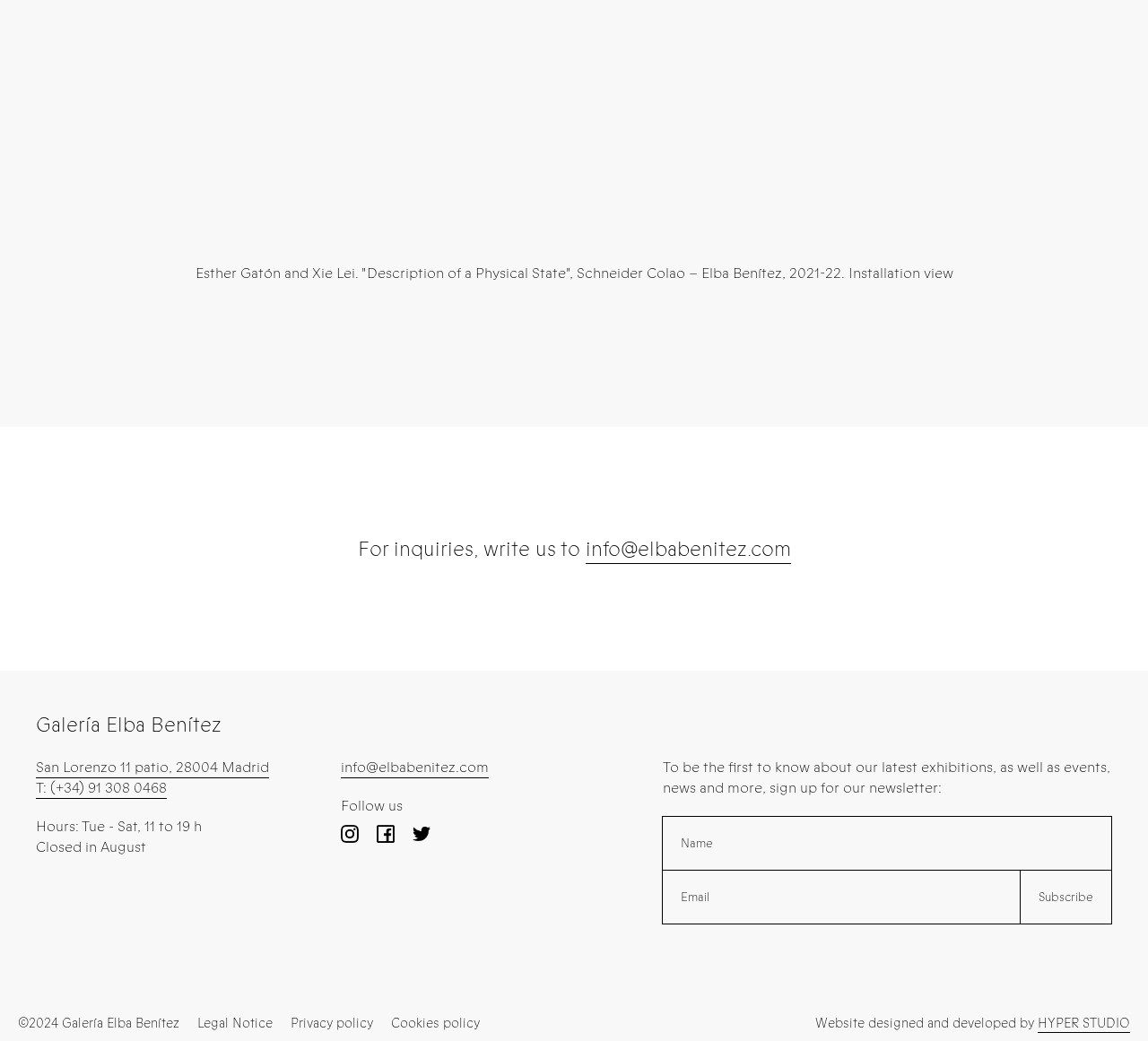Determine the bounding box coordinates for the region that must be clicked to execute the following instruction: "Send an email to the gallery".

[0.51, 0.513, 0.689, 0.542]